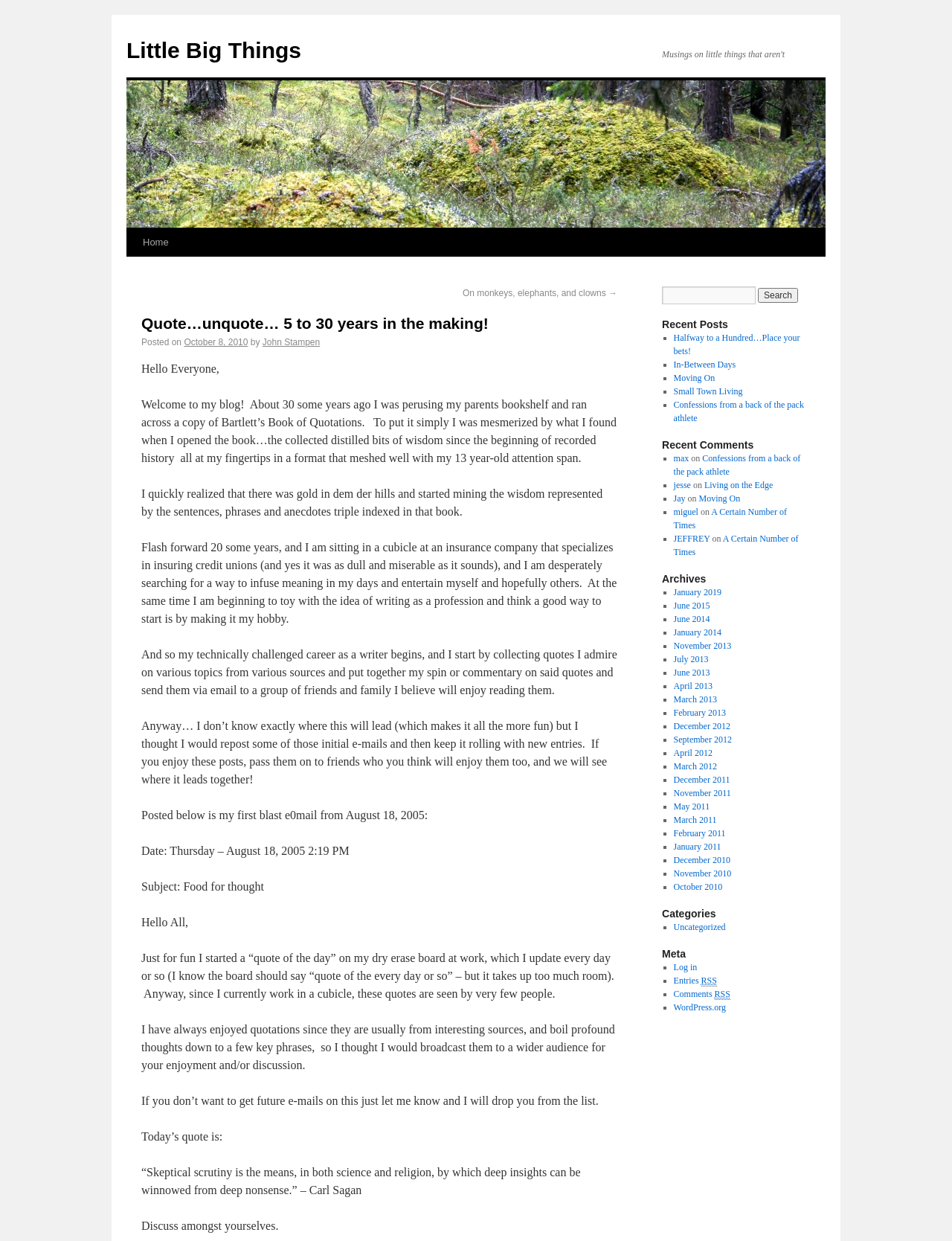Elaborate on the webpage's design and content in a detailed caption.

This webpage is a blog titled "Quote…unquote… 5 to 30 years in the making! | Little Big Things". At the top, there is a navigation bar with links to "Home" and "Little Big Things". Below the navigation bar, there is a heading that displays the title of the blog post, "Quote…unquote… 5 to 30 years in the making!". 

To the right of the heading, there is a section with a search bar and a "Search" button. Below the search bar, there is a list of "Recent Posts" with links to several blog posts, including "Halfway to a Hundred…Place your bets!", "In-Between Days", and "Moving On". 

The main content of the webpage is a blog post that tells the story of how the author started collecting quotes and writing as a hobby. The post is divided into several paragraphs, with the author sharing their experiences and thoughts on writing and quotes. 

At the bottom of the webpage, there are sections for "Recent Comments" and "Archives". The "Recent Comments" section lists comments from users, including their names and the posts they commented on. The "Archives" section lists links to blog posts from different months and years, dating back to 2013.